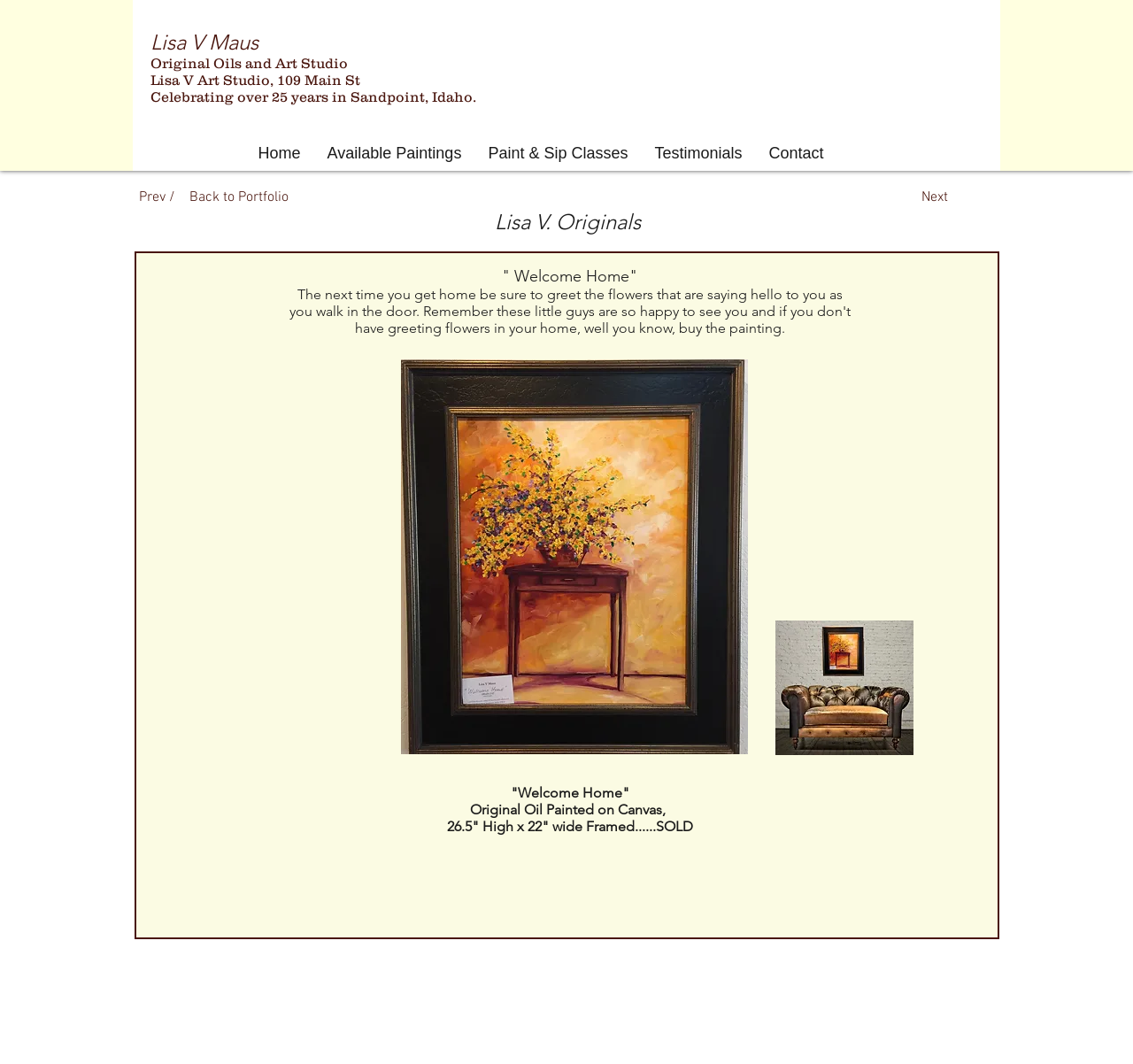Based on the image, provide a detailed response to the question:
What is the name of the artist?

The name of the artist can be found in the heading element 'Lisa V Maus' which is located at the top of the webpage, indicating that the webpage is about the artist's work.